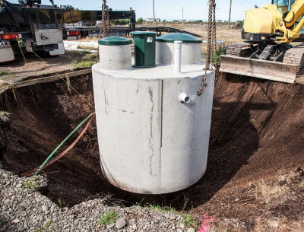Present an elaborate depiction of the scene captured in the image.

The image showcases a freshly installed concrete septic tank, prominently positioned within a dug-out area of soil. The tank is cylindrical in shape, featuring a smooth concrete surface, and it is equipped with multiple access pipes and fixtures on top. Surrounding the tank are equipment and vehicles, suggesting an active construction or installation site. The environment features a mix of earth and gravel, with a backdrop hinting at ongoing work, likely managed by professionals from Candle Lake Sand & Gravel, who specialize in septic system solutions. This visual emphasizes the essential service of septic installation, crucial for residential and commercial properties, highlighting the company's expertise in ensuring proper septic system functionality.